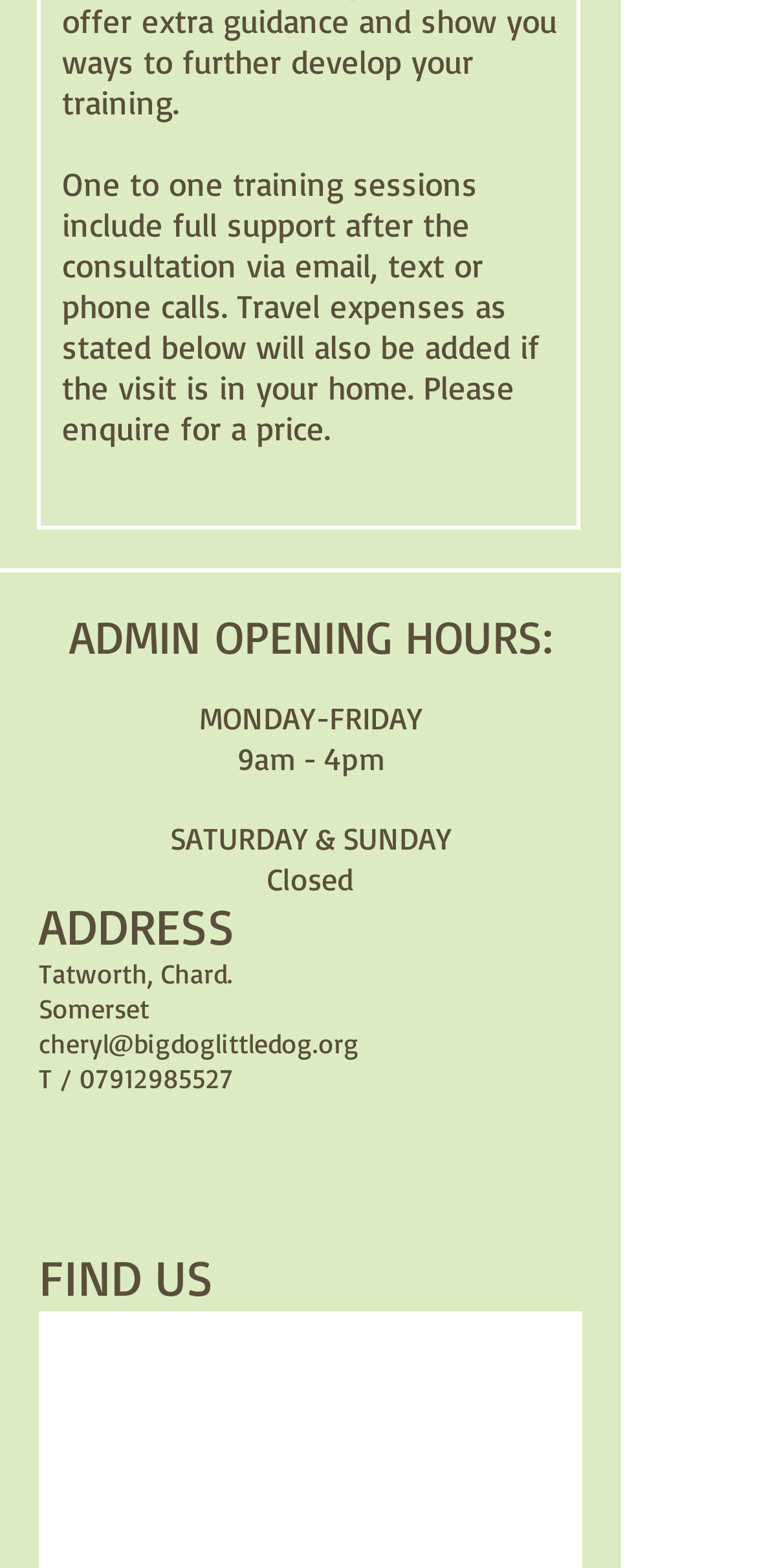Please determine the bounding box coordinates for the element with the description: "cheryl@bigdoglittledog.org".

[0.051, 0.654, 0.474, 0.675]